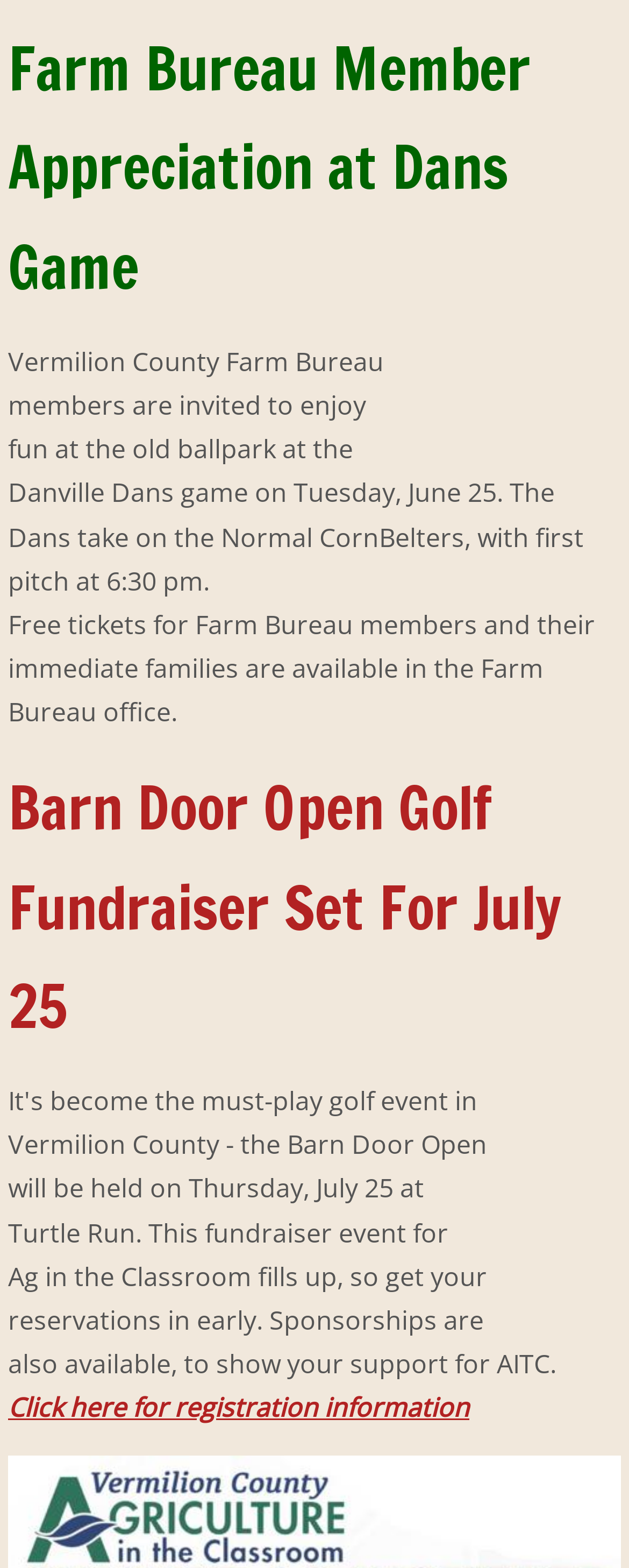Extract the bounding box for the UI element that matches this description: "Click here for registration information".

[0.013, 0.886, 0.746, 0.909]